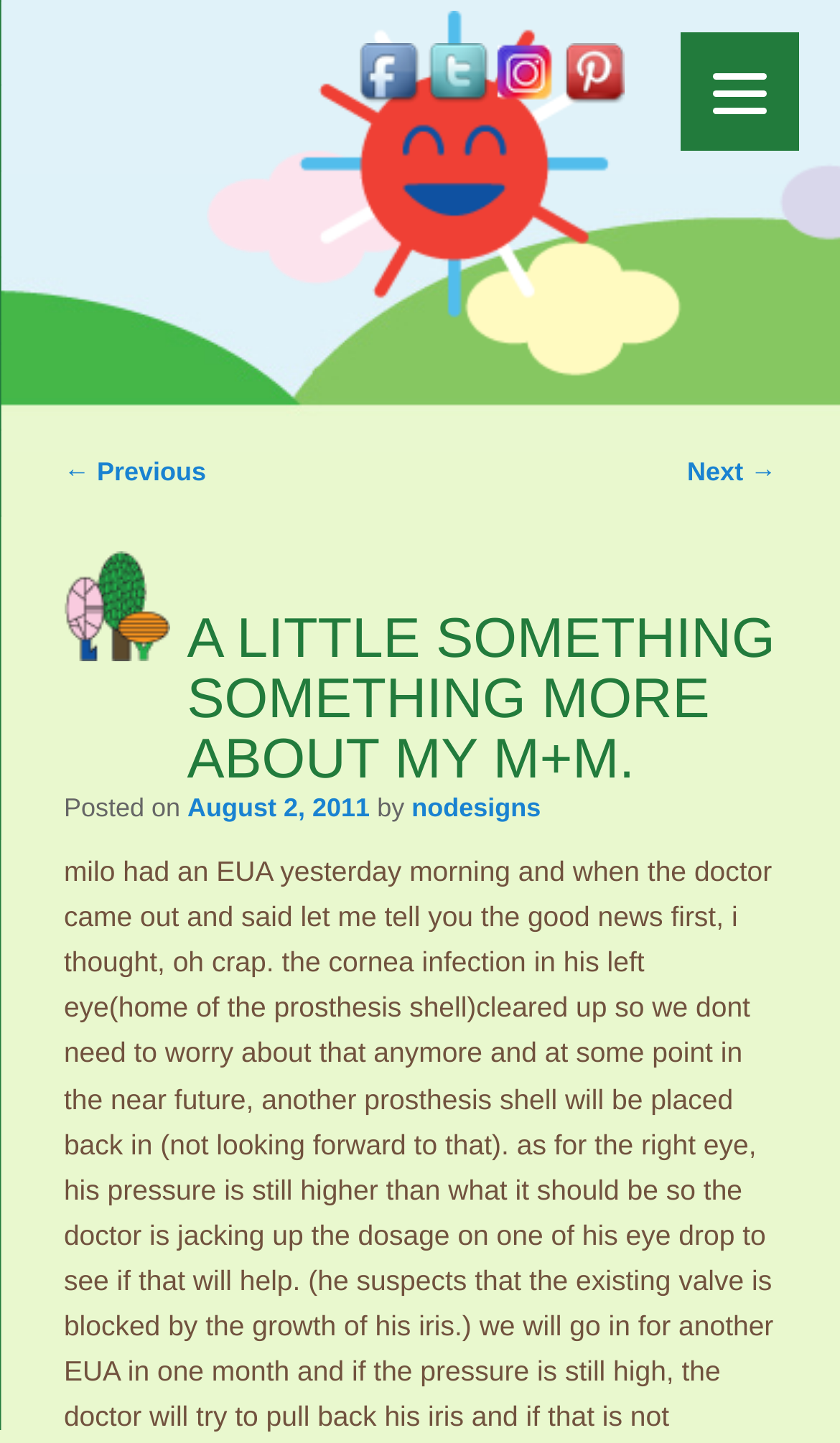How many images are there above the navigation section?
Could you give a comprehensive explanation in response to this question?

I counted the images above the navigation section, which are associated with the links, and there are 4 images.